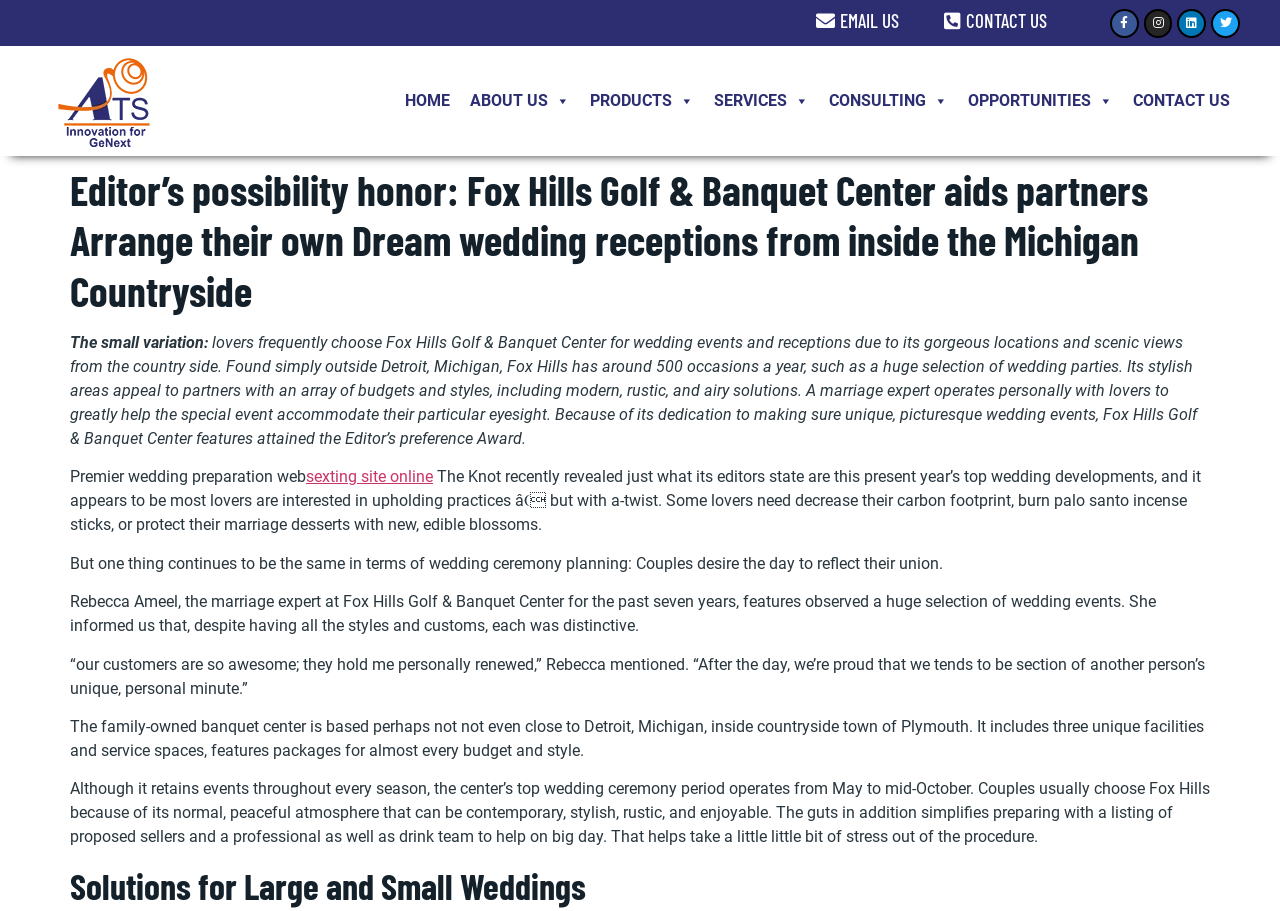Can you find the bounding box coordinates for the UI element given this description: "About Us"? Provide the coordinates as four float numbers between 0 and 1: [left, top, right, bottom].

[0.359, 0.089, 0.453, 0.133]